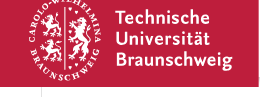Detail every aspect of the image in your description.

The image displays the logo of the Technische Universität Braunschweig, prominently featured against a rich red background. The logo includes a crest with two lions, symbolizing strength and nobility. Below the crest, the name "Technische Universität Braunschweig" is elegantly written in a bold, white font, highlighting the university’s identity. This institution is known for its commitment to engineering and technology education, located in Braunschweig, Germany. The logo serves not only as an emblem of the university's prestige but also as a reminder of its role in fostering innovation and academic excellence.